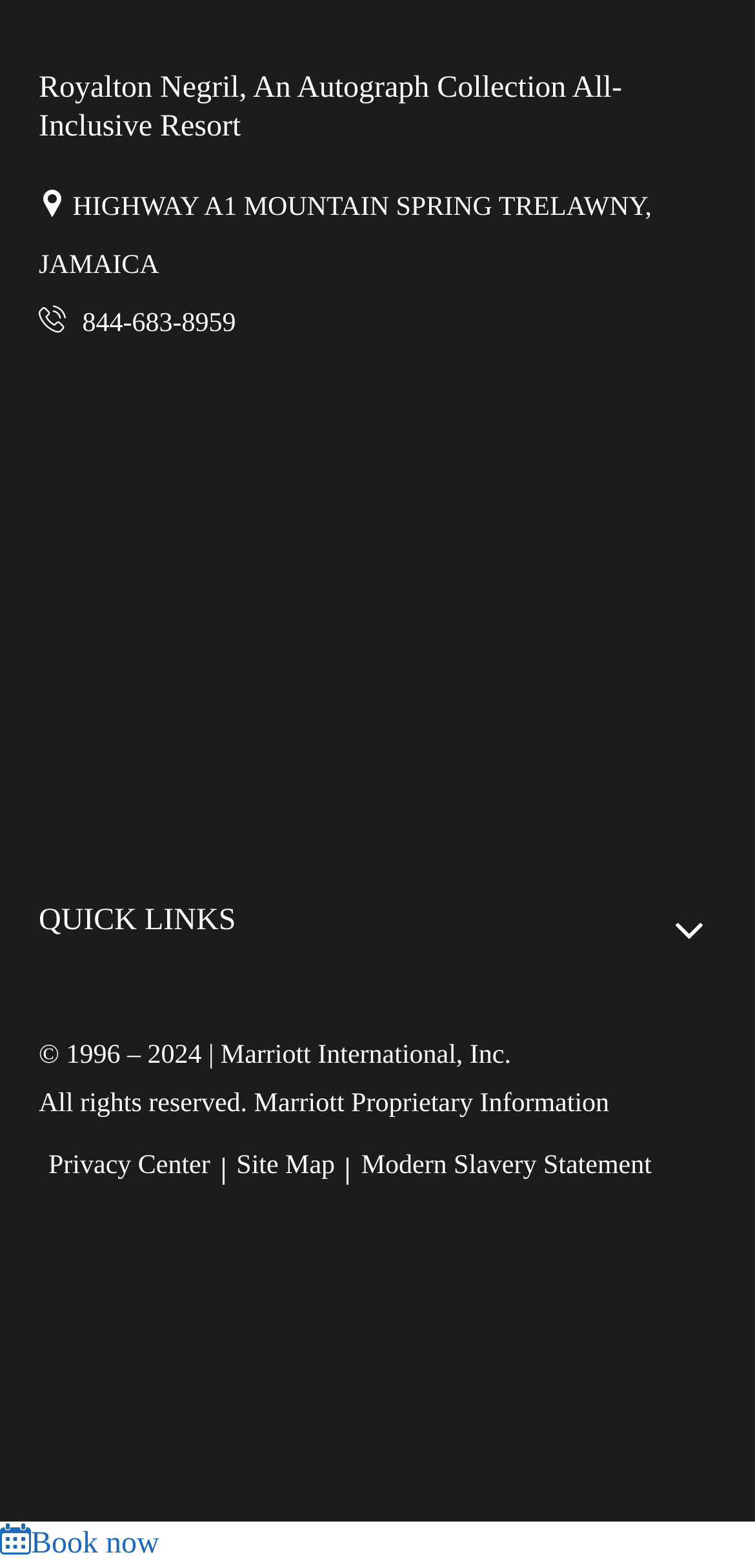What is the name of the resort?
Answer the question with a detailed and thorough explanation.

The name of the resort can be found in the StaticText element with the text 'Royalton Negril, An Autograph Collection All-Inclusive Resort' at the top of the webpage.